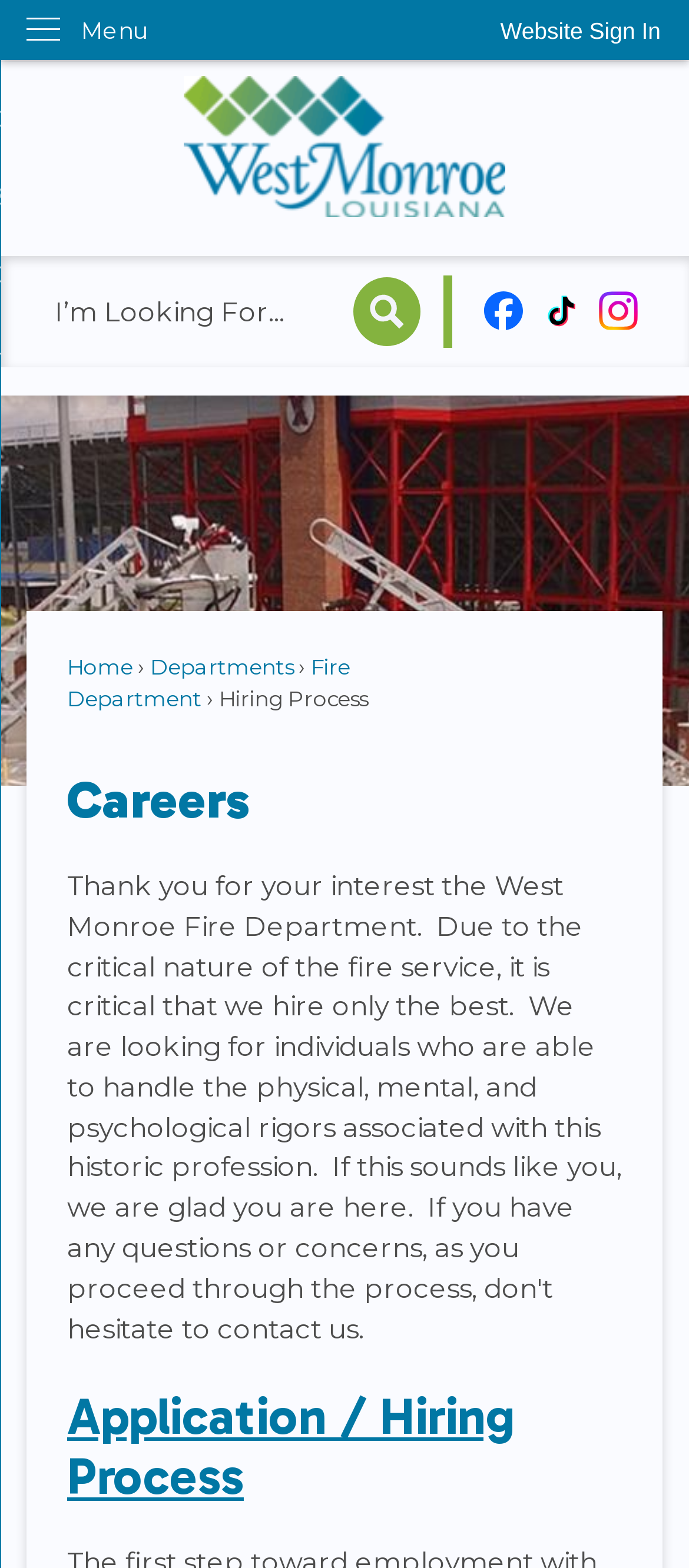Extract the bounding box coordinates for the HTML element that matches this description: "aria-label="Instagram graphic"". The coordinates should be four float numbers between 0 and 1, i.e., [left, top, right, bottom].

[0.87, 0.182, 0.926, 0.211]